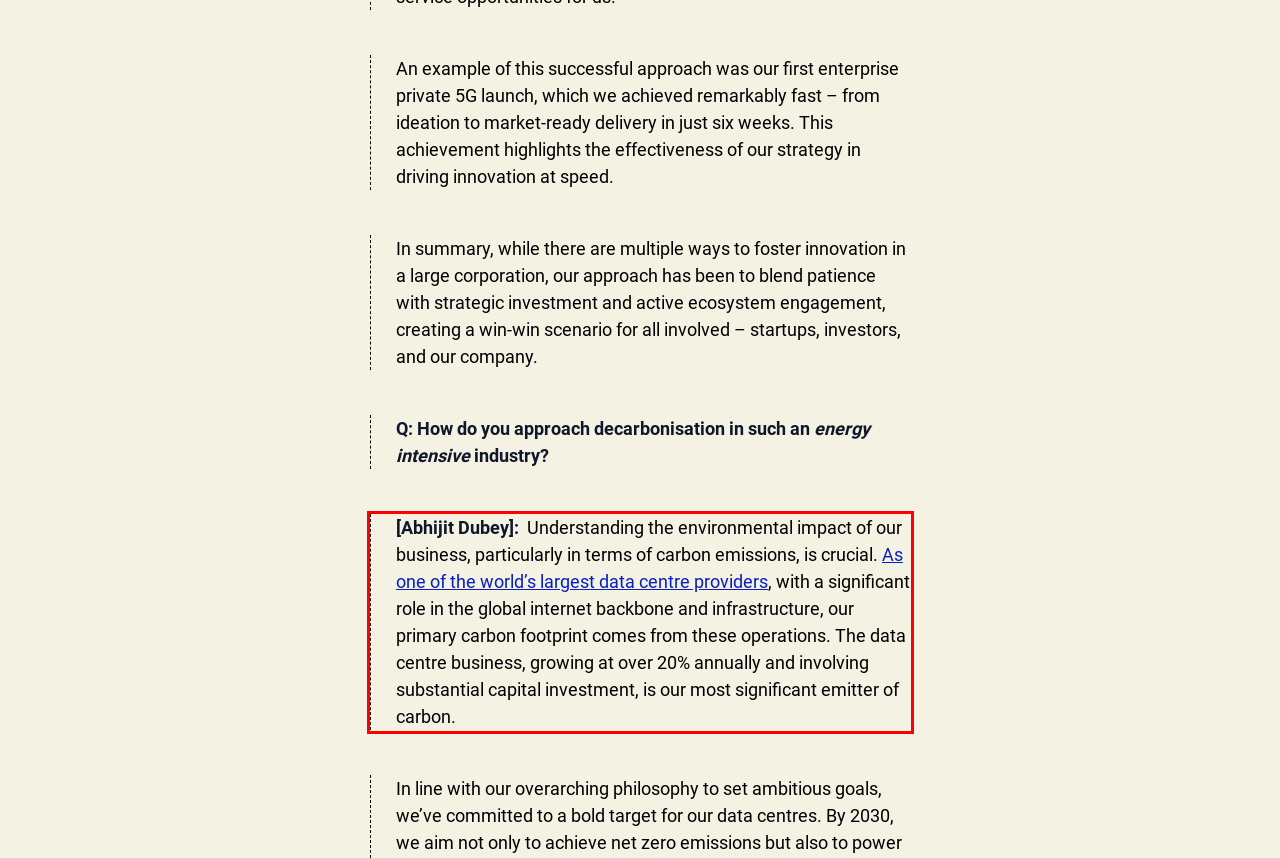Identify the text within the red bounding box on the webpage screenshot and generate the extracted text content.

[Abhijit Dubey]: Understanding the environmental impact of our business, particularly in terms of carbon emissions, is crucial. As one of the world’s largest data centre providers, with a significant role in the global internet backbone and infrastructure, our primary carbon footprint comes from these operations. The data centre business, growing at over 20% annually and involving substantial capital investment, is our most significant emitter of carbon.